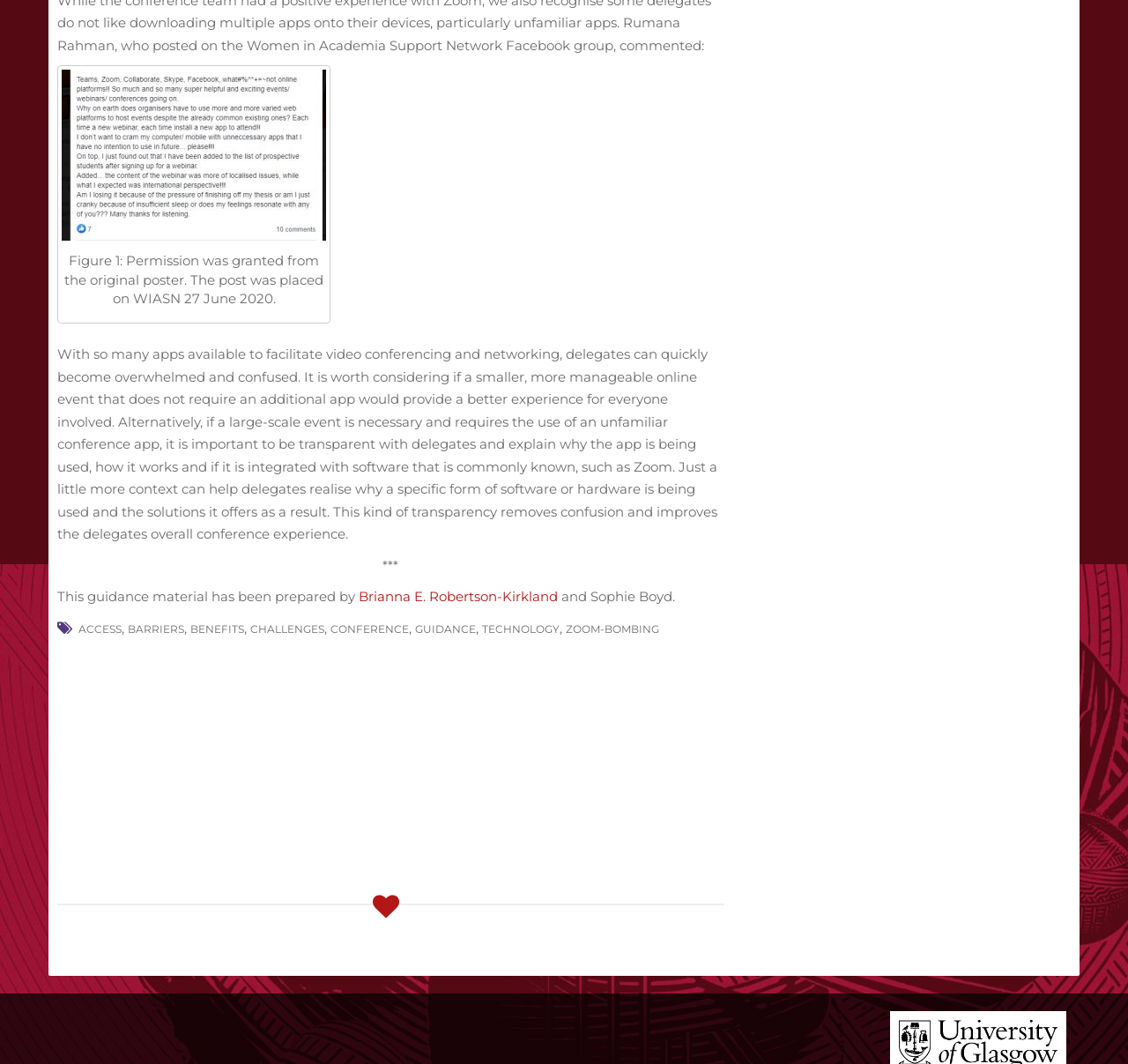What is the purpose of explaining the use of an unfamiliar conference app?
Answer the question in as much detail as possible.

The purpose of explaining the use of an unfamiliar conference app can be inferred from the text content of the webpage, which states that transparency about the app's use can 'remove confusion and improve the delegates' overall conference experience'.